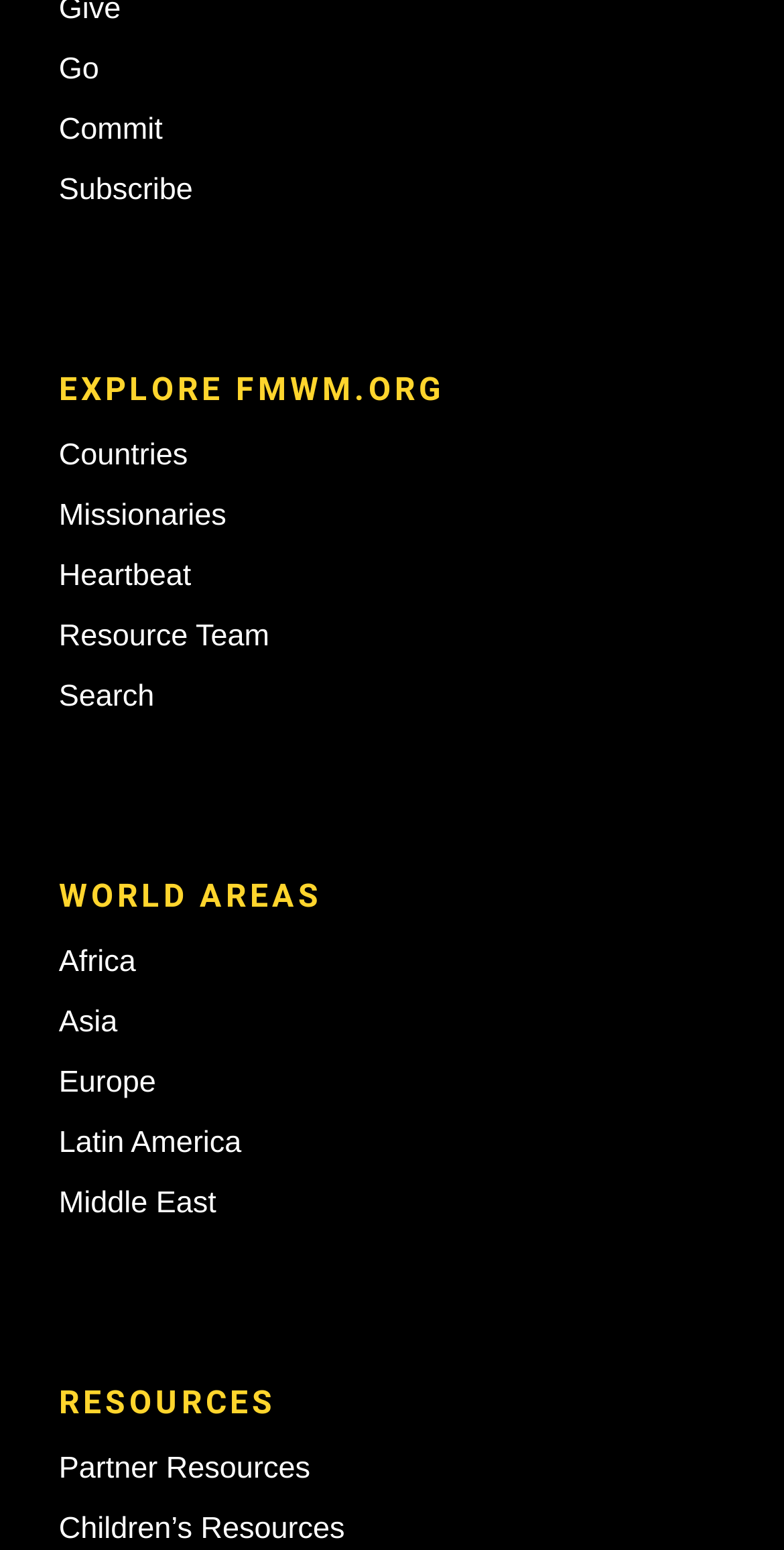Specify the bounding box coordinates for the region that must be clicked to perform the given instruction: "go to explore page".

[0.075, 0.033, 0.126, 0.055]